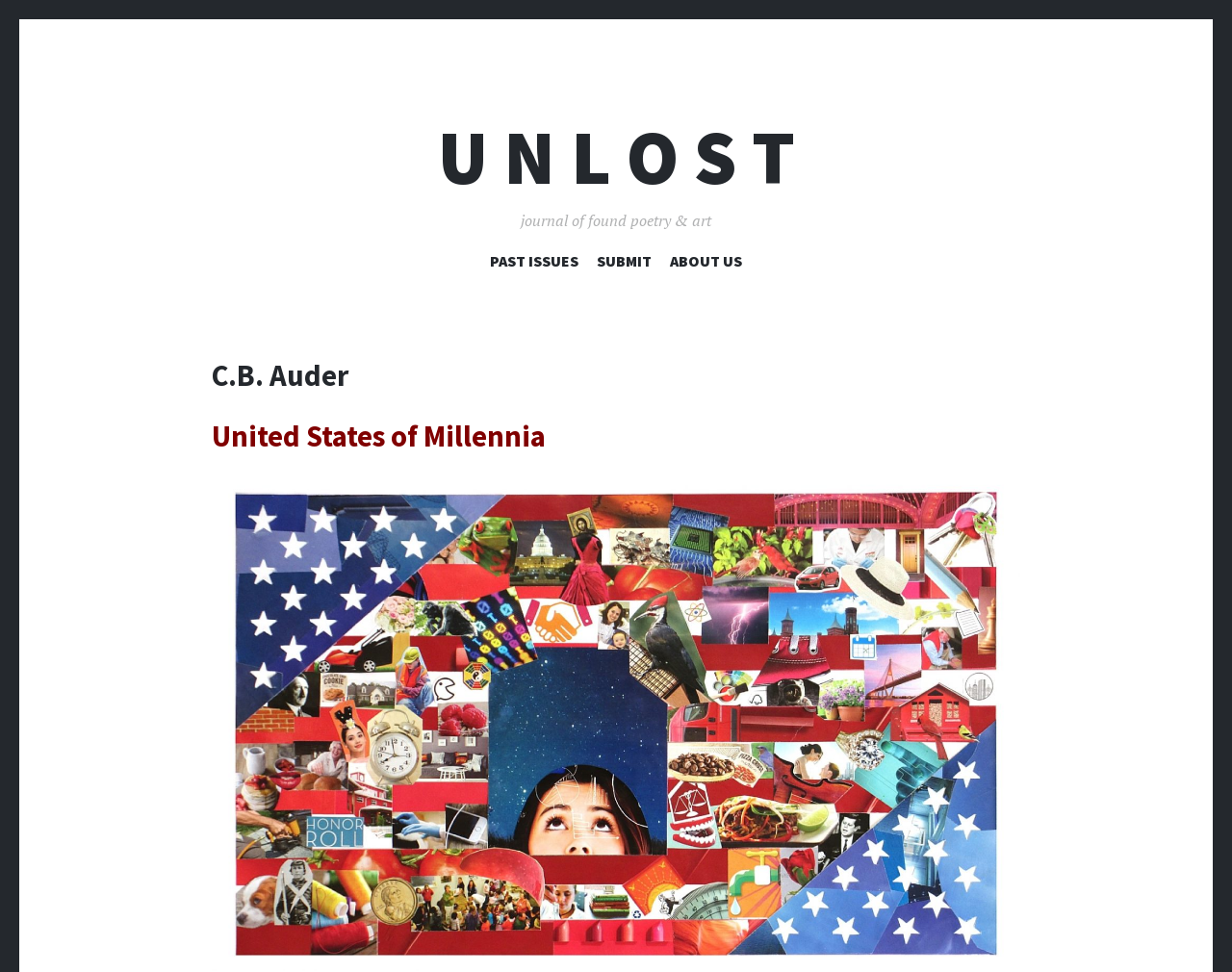Please find the bounding box for the UI element described by: "About Us".

[0.544, 0.259, 0.602, 0.286]